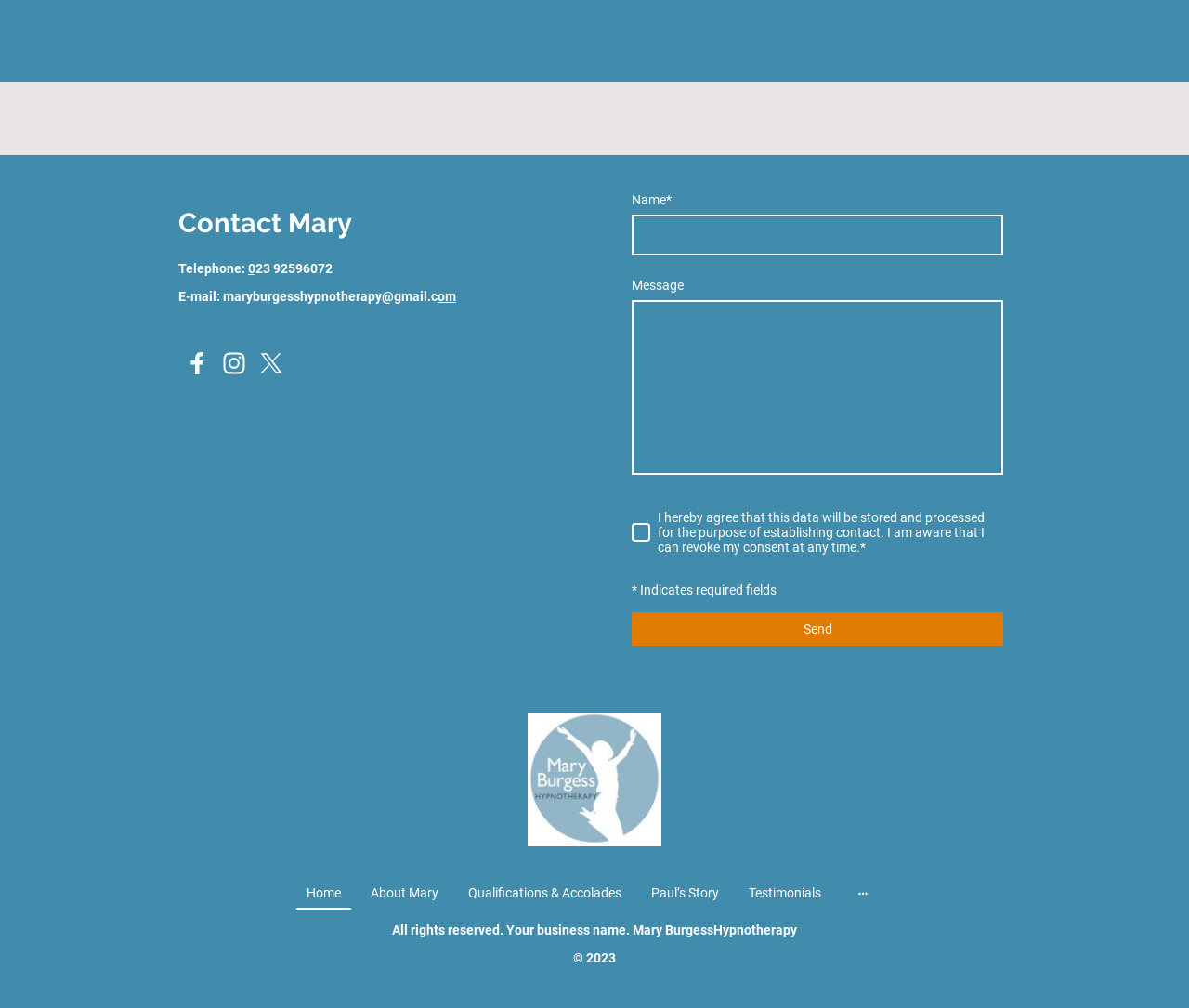Provide the bounding box coordinates for the UI element described in this sentence: "Testimonials". The coordinates should be four float values between 0 and 1, i.e., [left, top, right, bottom].

[0.622, 0.871, 0.698, 0.9]